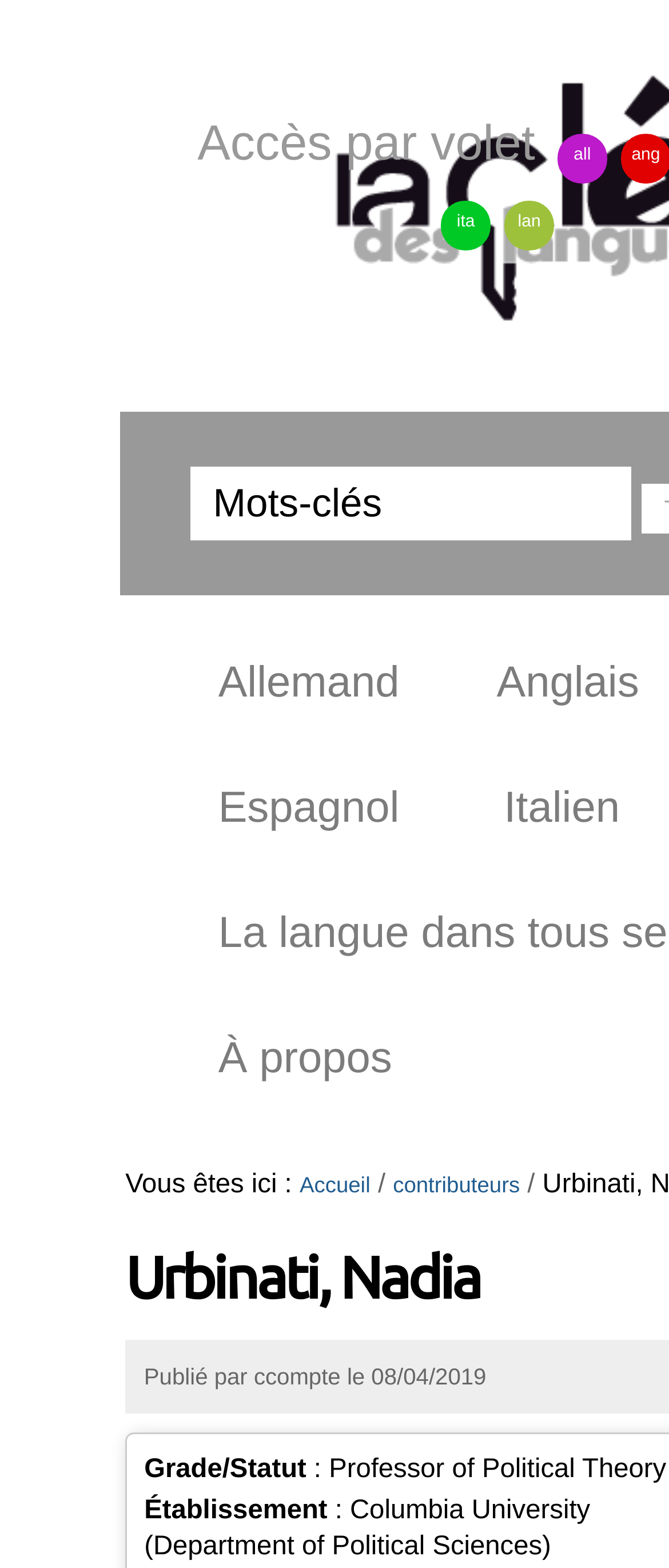What is the name of the university Nadia Urbinati is affiliated with?
Based on the visual information, provide a detailed and comprehensive answer.

I found this information by looking at the section that describes Nadia Urbinati's profile, where it says 'Établissement: Columbia University (Department of Political Sciences)'.